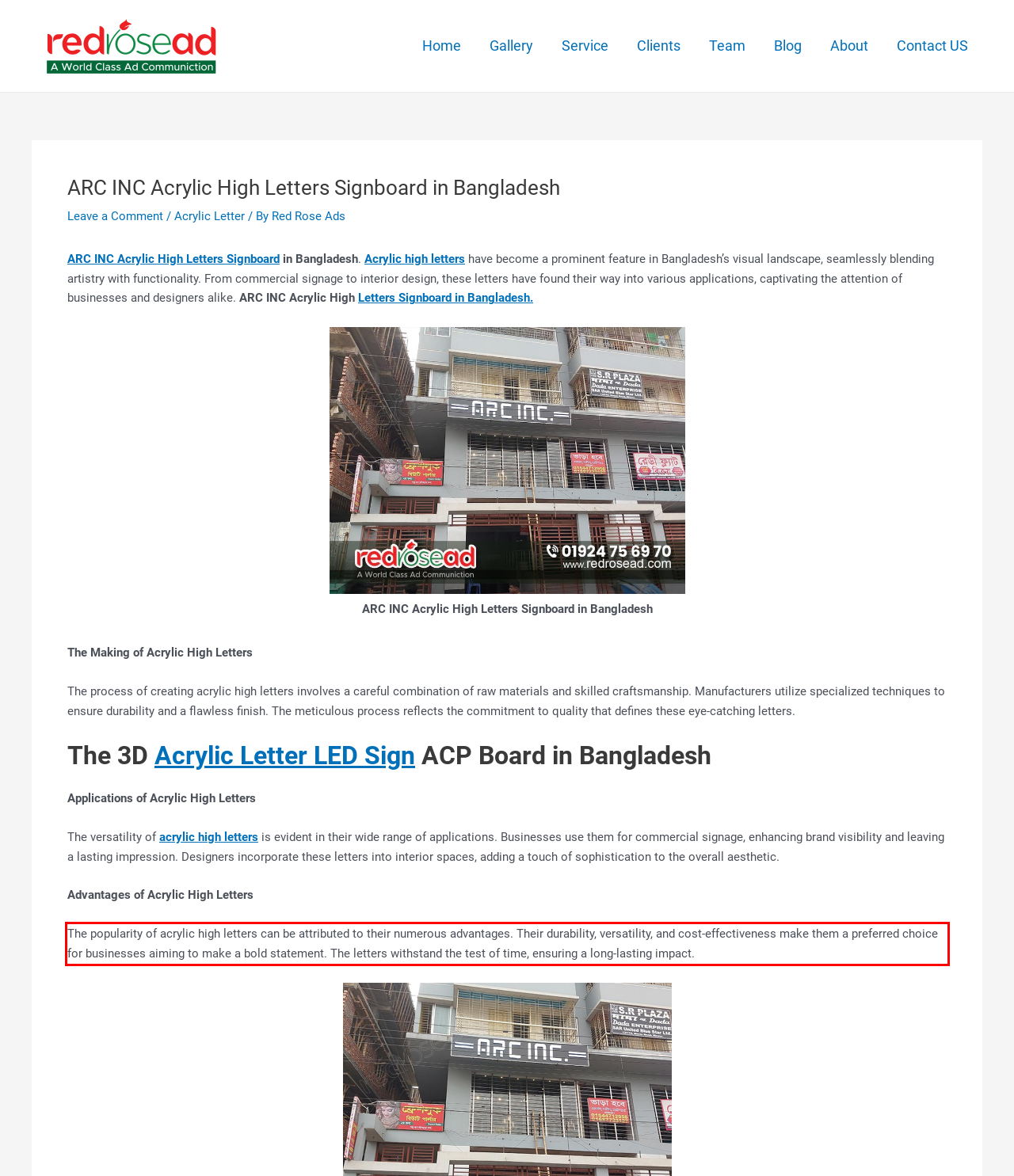Look at the screenshot of the webpage, locate the red rectangle bounding box, and generate the text content that it contains.

The popularity of acrylic high letters can be attributed to their numerous advantages. Their durability, versatility, and cost-effectiveness make them a preferred choice for businesses aiming to make a bold statement. The letters withstand the test of time, ensuring a long-lasting impact.